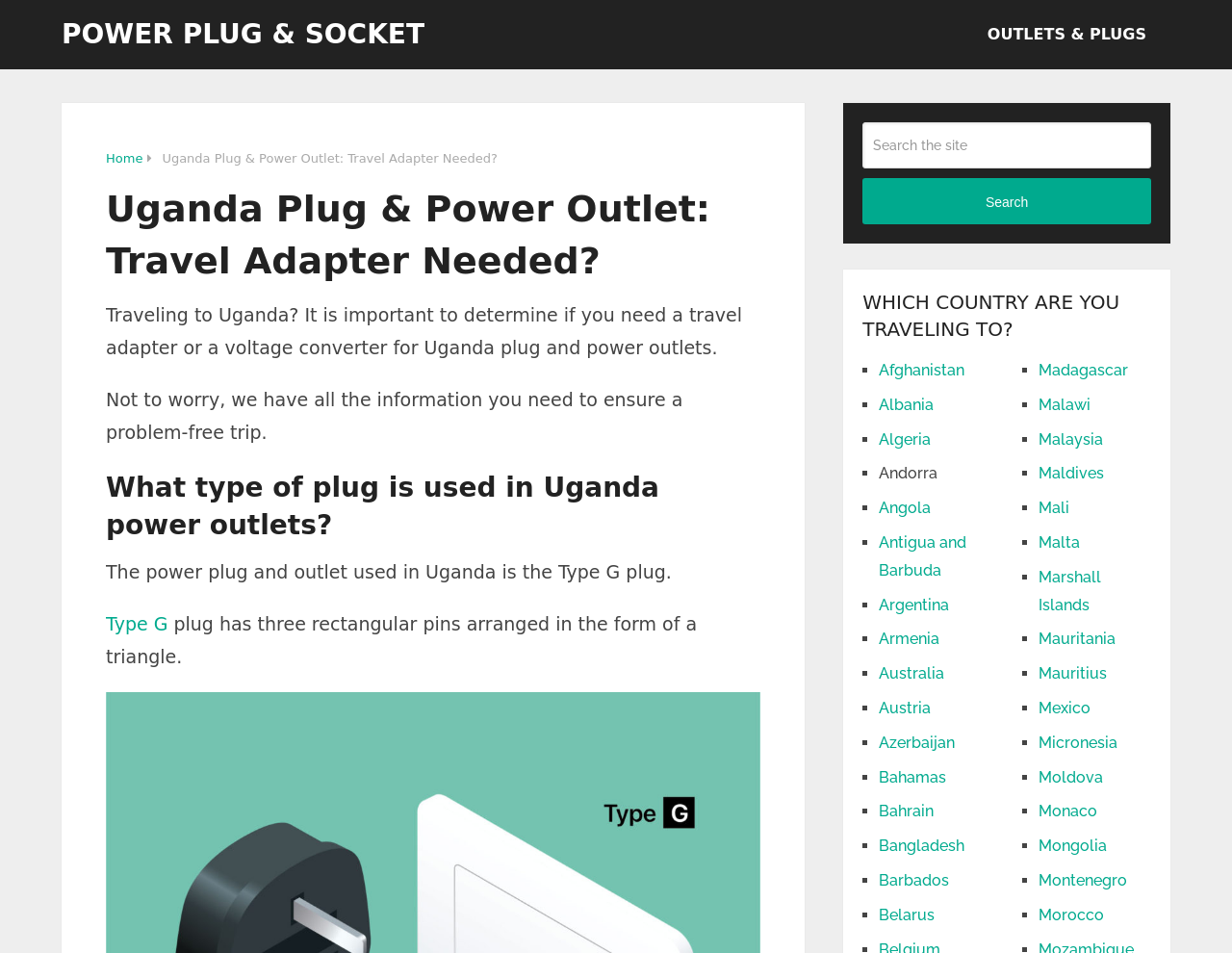What type of plug is used in Uganda power outlets?
Offer a detailed and exhaustive answer to the question.

The answer can be found in the section 'What type of plug is used in Uganda power outlets?' which states that 'The power plug and outlet used in Uganda is the Type G plug.'